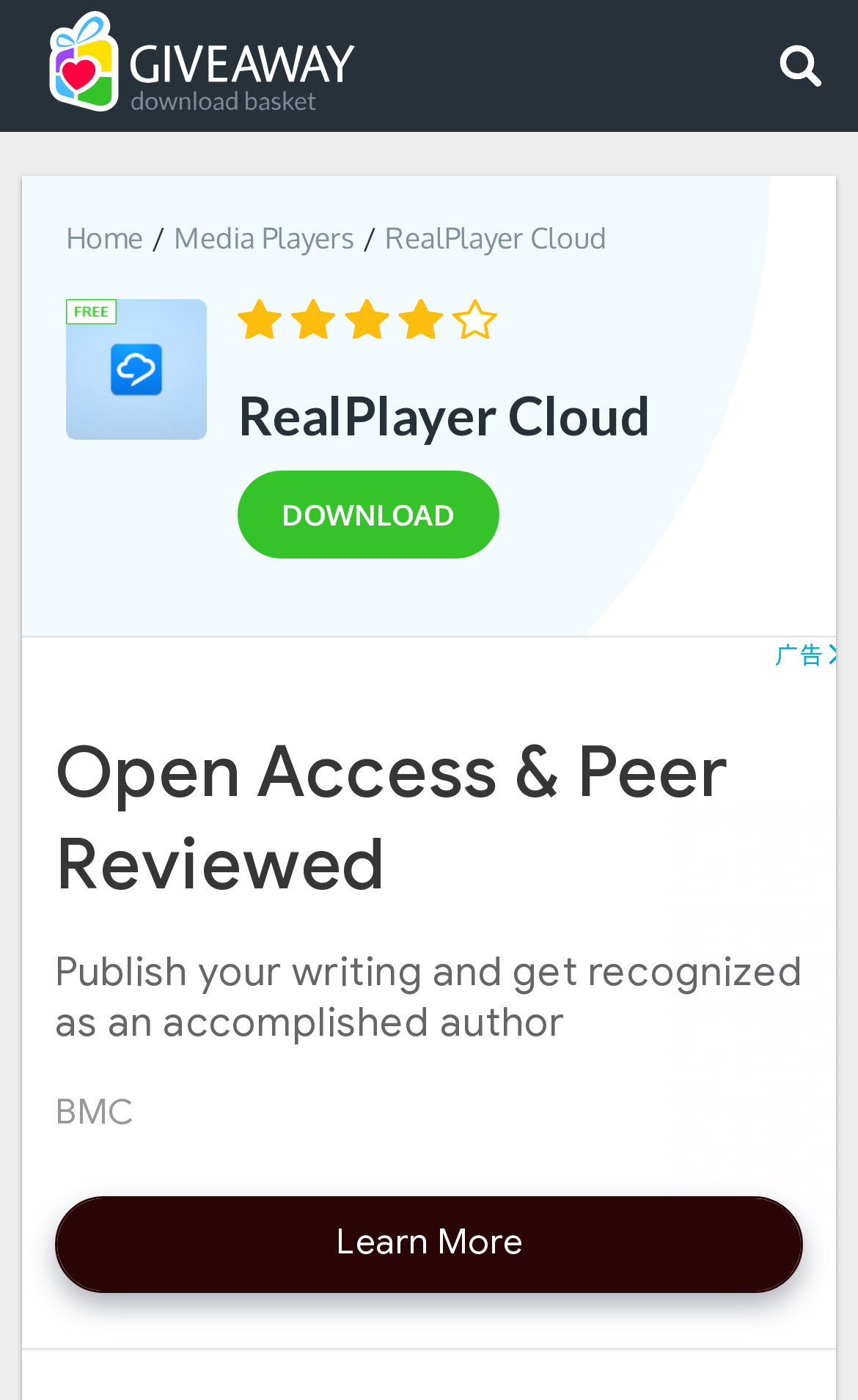Please give a one-word or short phrase response to the following question: 
How many buttons are on the top right corner?

2